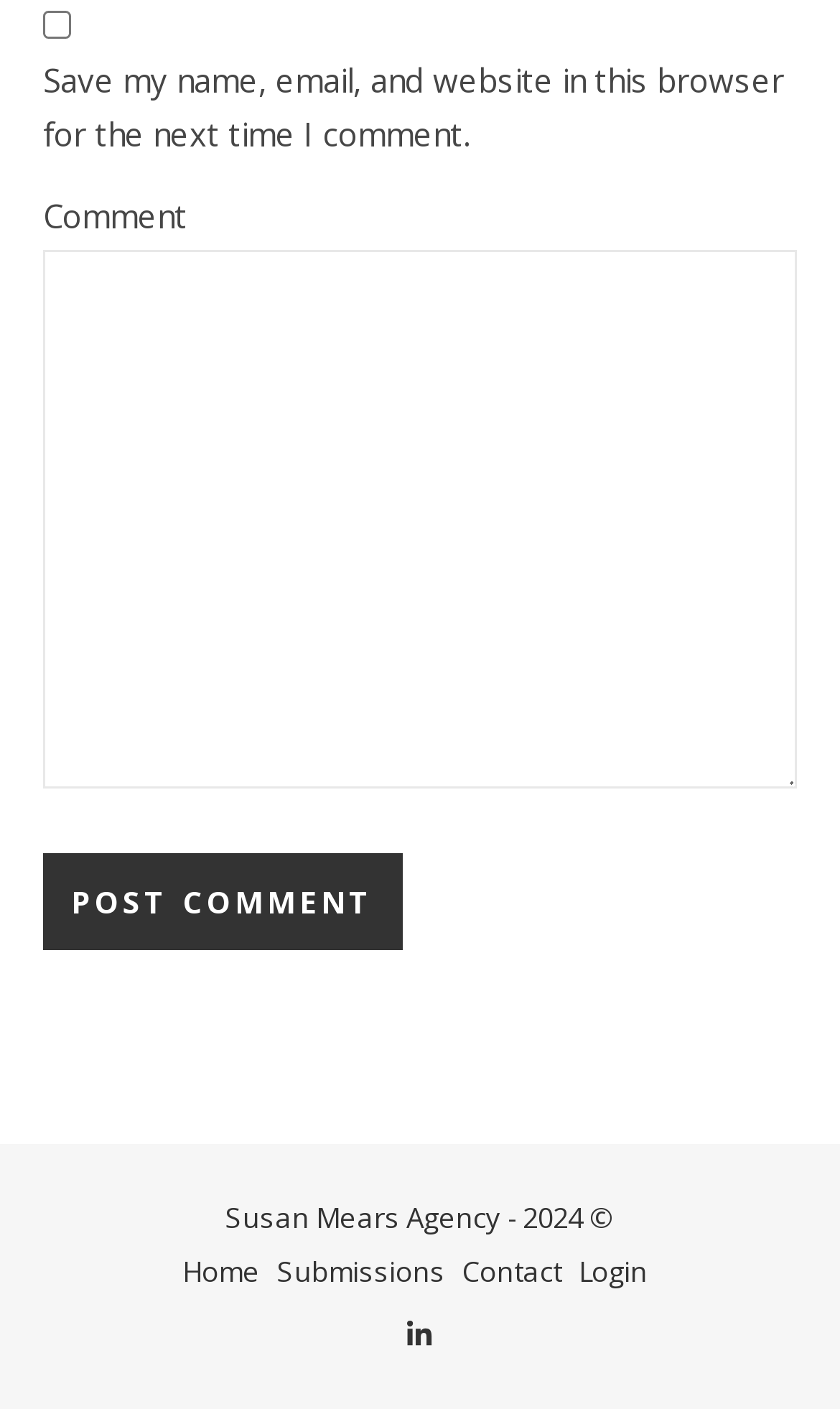Indicate the bounding box coordinates of the element that must be clicked to execute the instruction: "Post a comment". The coordinates should be given as four float numbers between 0 and 1, i.e., [left, top, right, bottom].

[0.051, 0.606, 0.479, 0.675]